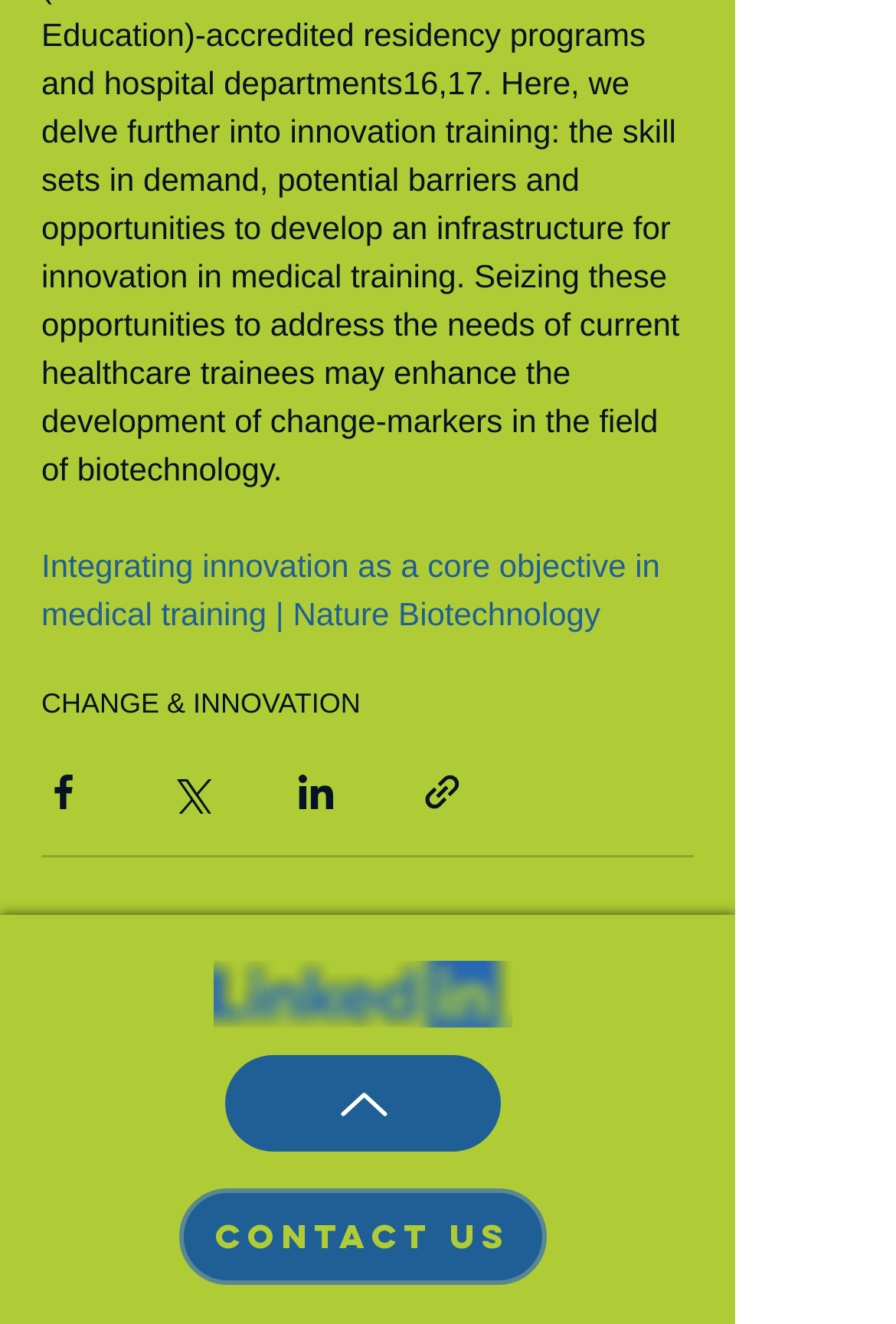Determine the bounding box coordinates of the region that needs to be clicked to achieve the task: "Share article via Facebook".

[0.046, 0.582, 0.095, 0.615]